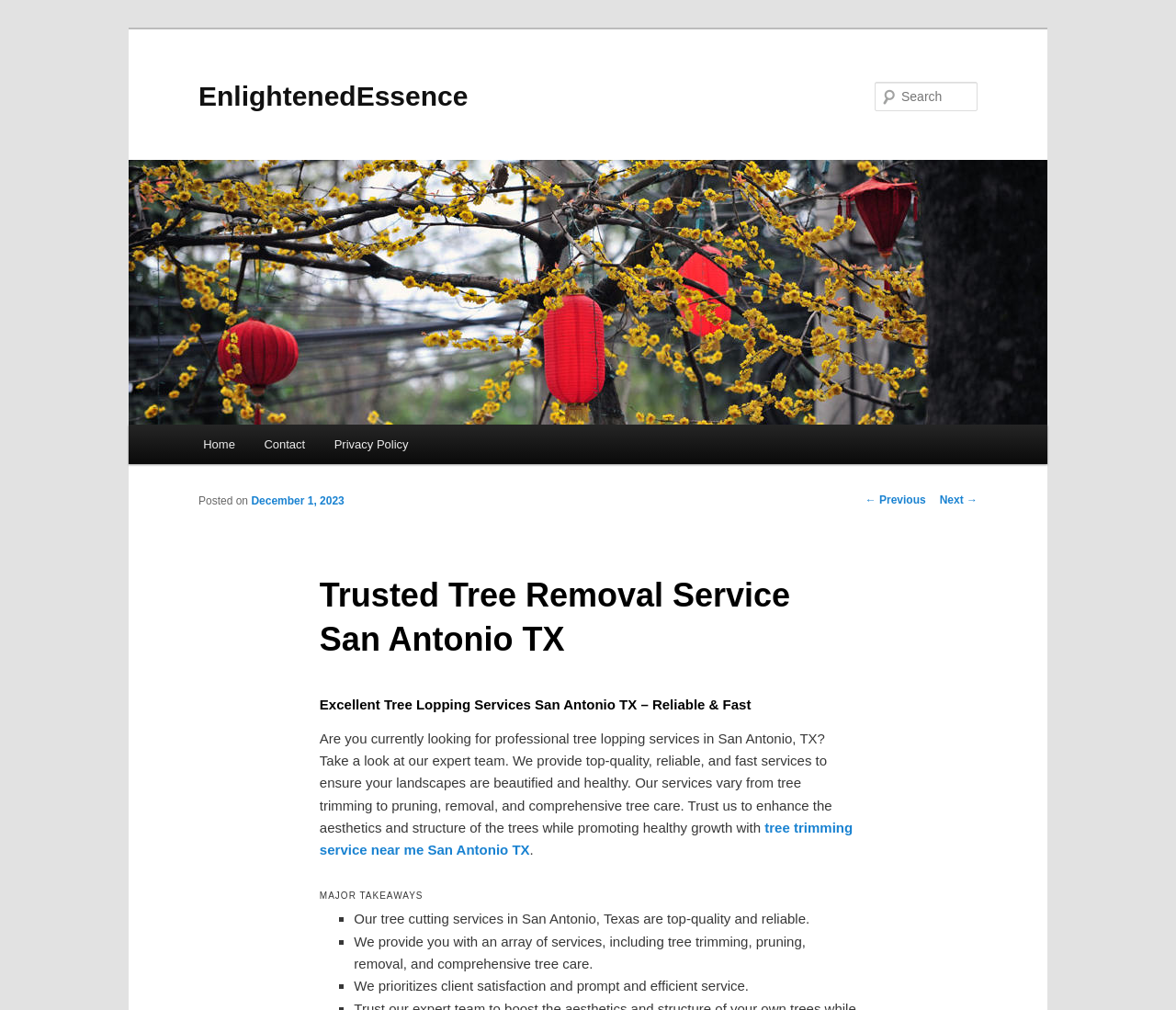What is the location of the company?
Can you give a detailed and elaborate answer to the question?

The location of the company can be found in the heading element with the text 'Trusted Tree Removal Service San Antonio TX', and also in the link element with the text 'tree trimming service near me San Antonio TX'.